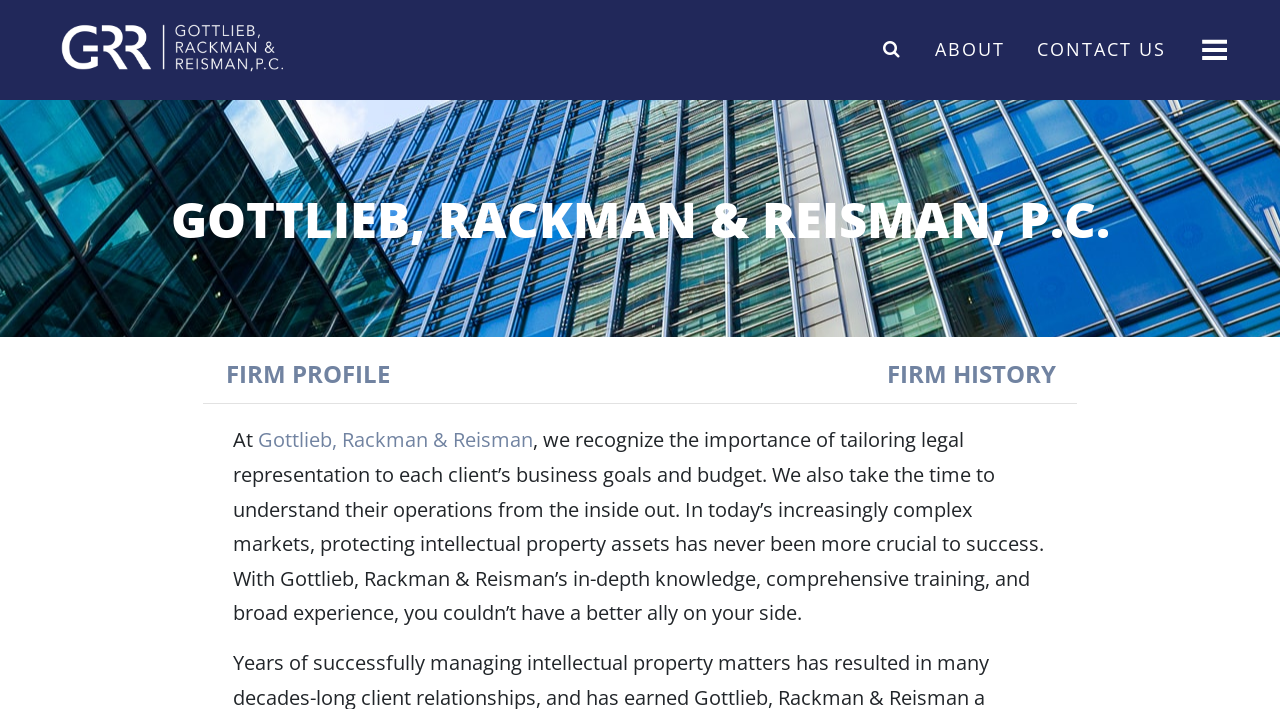Please specify the bounding box coordinates of the area that should be clicked to accomplish the following instruction: "Toggle navigation". The coordinates should consist of four float numbers between 0 and 1, i.e., [left, top, right, bottom].

[0.936, 0.048, 0.958, 0.088]